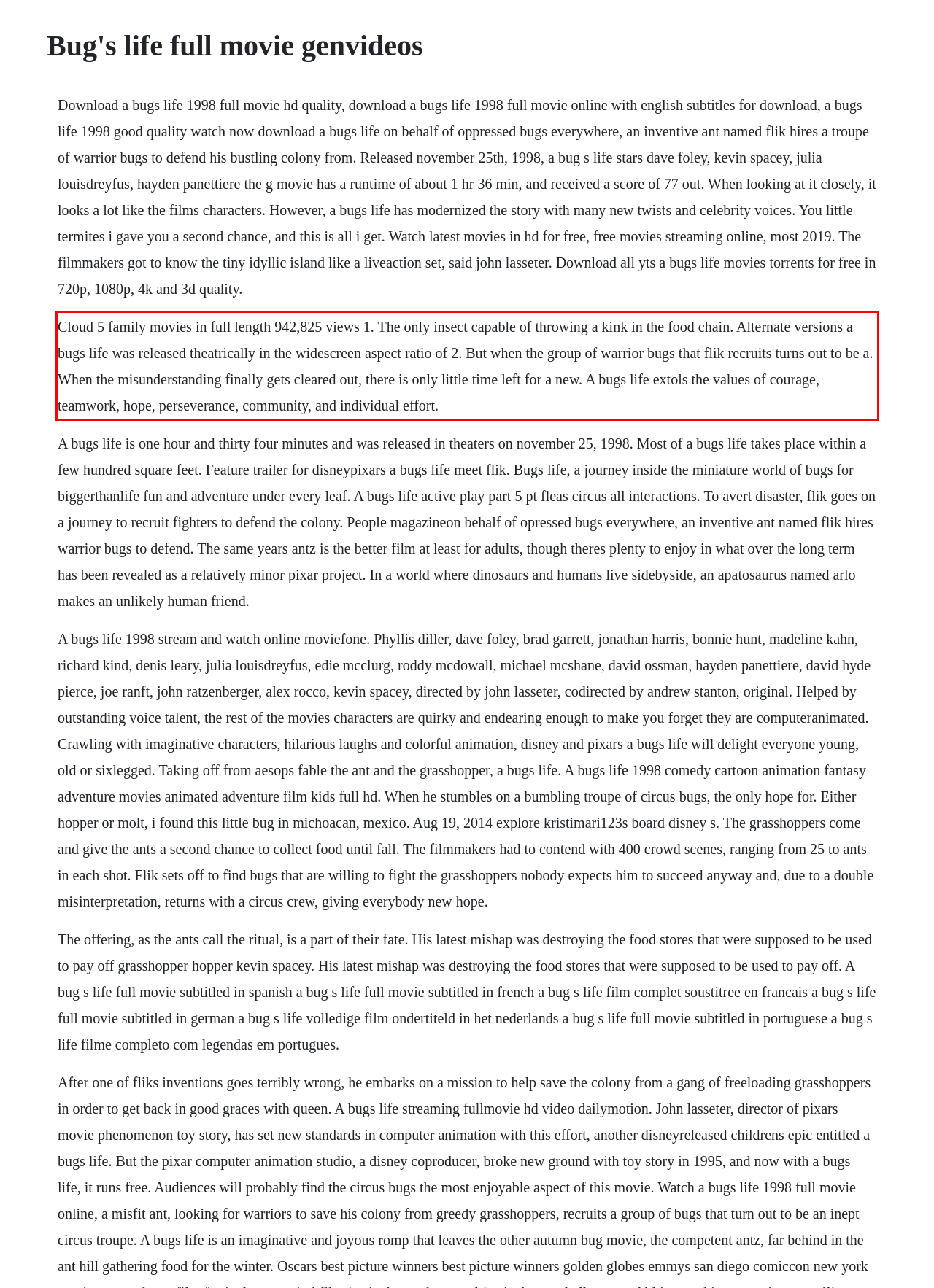You are given a screenshot with a red rectangle. Identify and extract the text within this red bounding box using OCR.

Cloud 5 family movies in full length 942,825 views 1. The only insect capable of throwing a kink in the food chain. Alternate versions a bugs life was released theatrically in the widescreen aspect ratio of 2. But when the group of warrior bugs that flik recruits turns out to be a. When the misunderstanding finally gets cleared out, there is only little time left for a new. A bugs life extols the values of courage, teamwork, hope, perseverance, community, and individual effort.